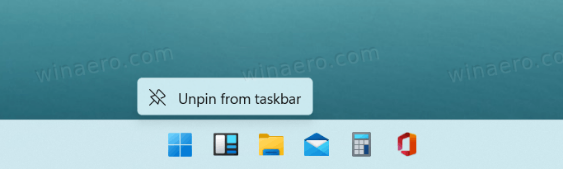Give a detailed account of the visual elements in the image.

The image displays a Windows 11 taskbar featuring a contextual menu with the option "Unpin from taskbar" highlighted. This menu appears when a user right-clicks on the Widgets icon, allowing them to easily remove the Widgets feature from the taskbar. The taskbar itself contains several application icons, including those for the Start menu, file explorer, email, and Microsoft Office. This functionality is part of the customizable aspects of Windows 11, enabling users to manage their taskbar according to their preferences.